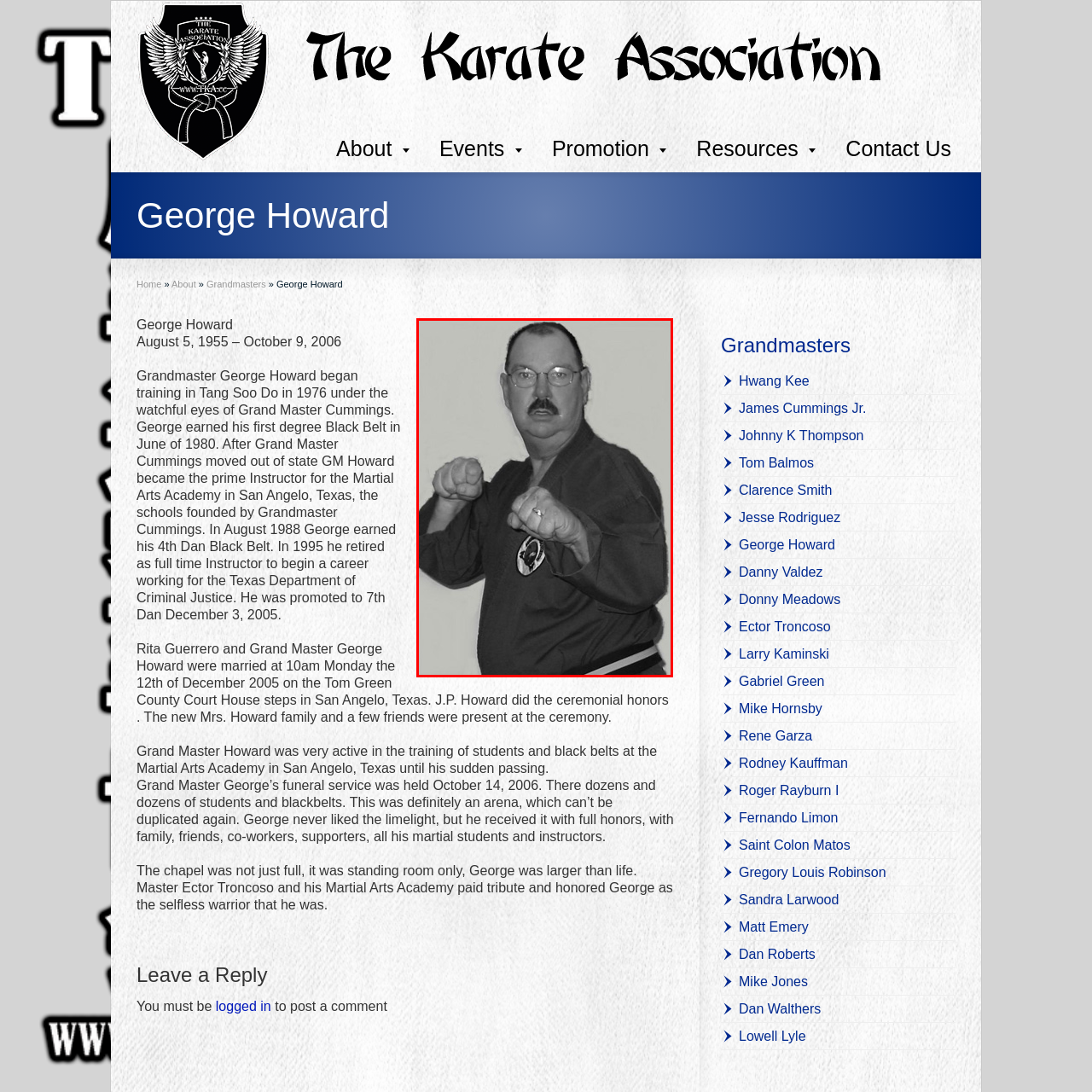Direct your attention to the segment of the image enclosed by the red boundary and answer the ensuing question in detail: In what year did Grandmaster George Howard begin his journey in Tang Soo Do?

The caption states that Grandmaster George Howard began his journey in Tang Soo Do in 1976, which is a specific date mentioned in the caption.